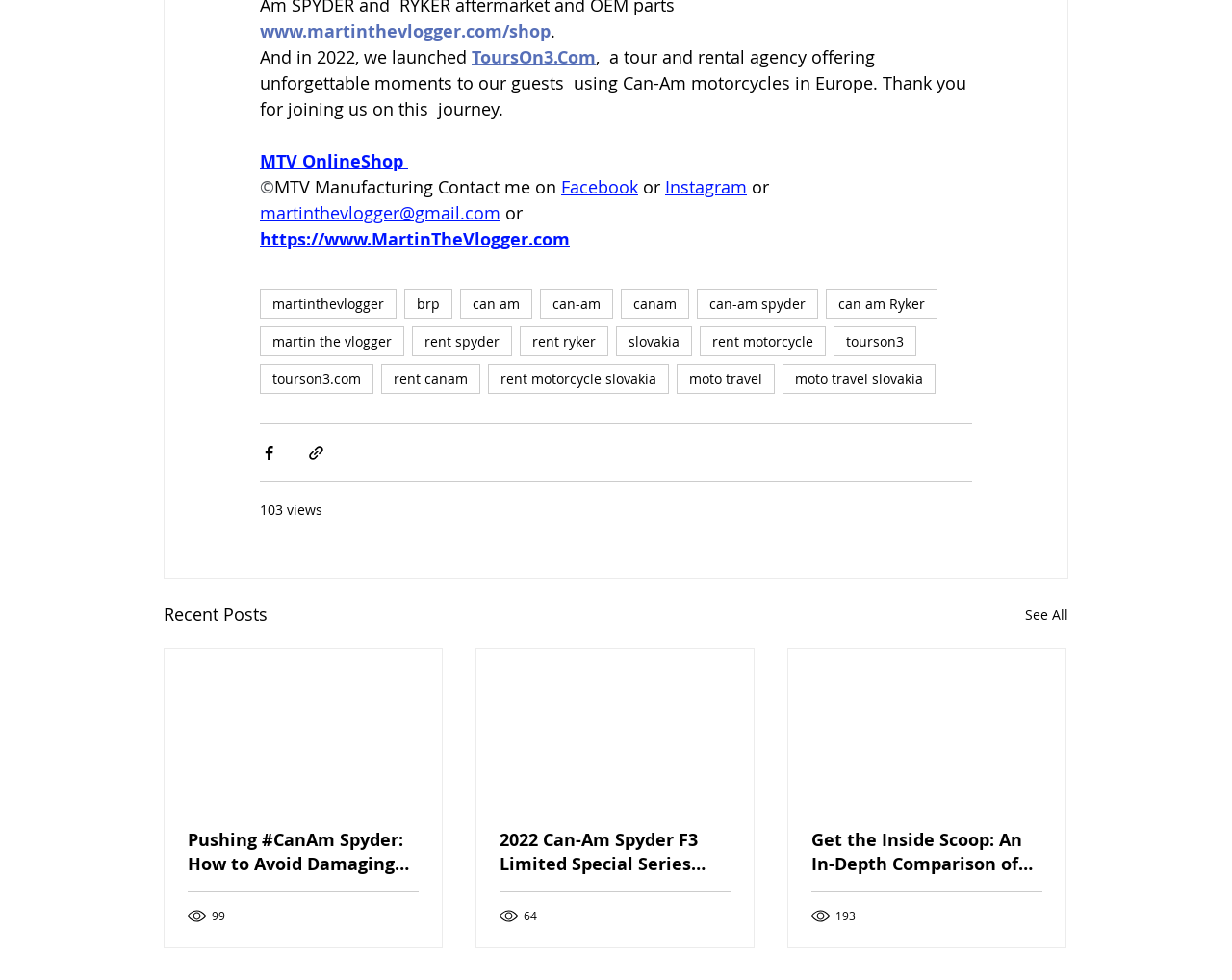Determine the bounding box for the described HTML element: "can-am". Ensure the coordinates are four float numbers between 0 and 1 in the format [left, top, right, bottom].

[0.438, 0.295, 0.498, 0.325]